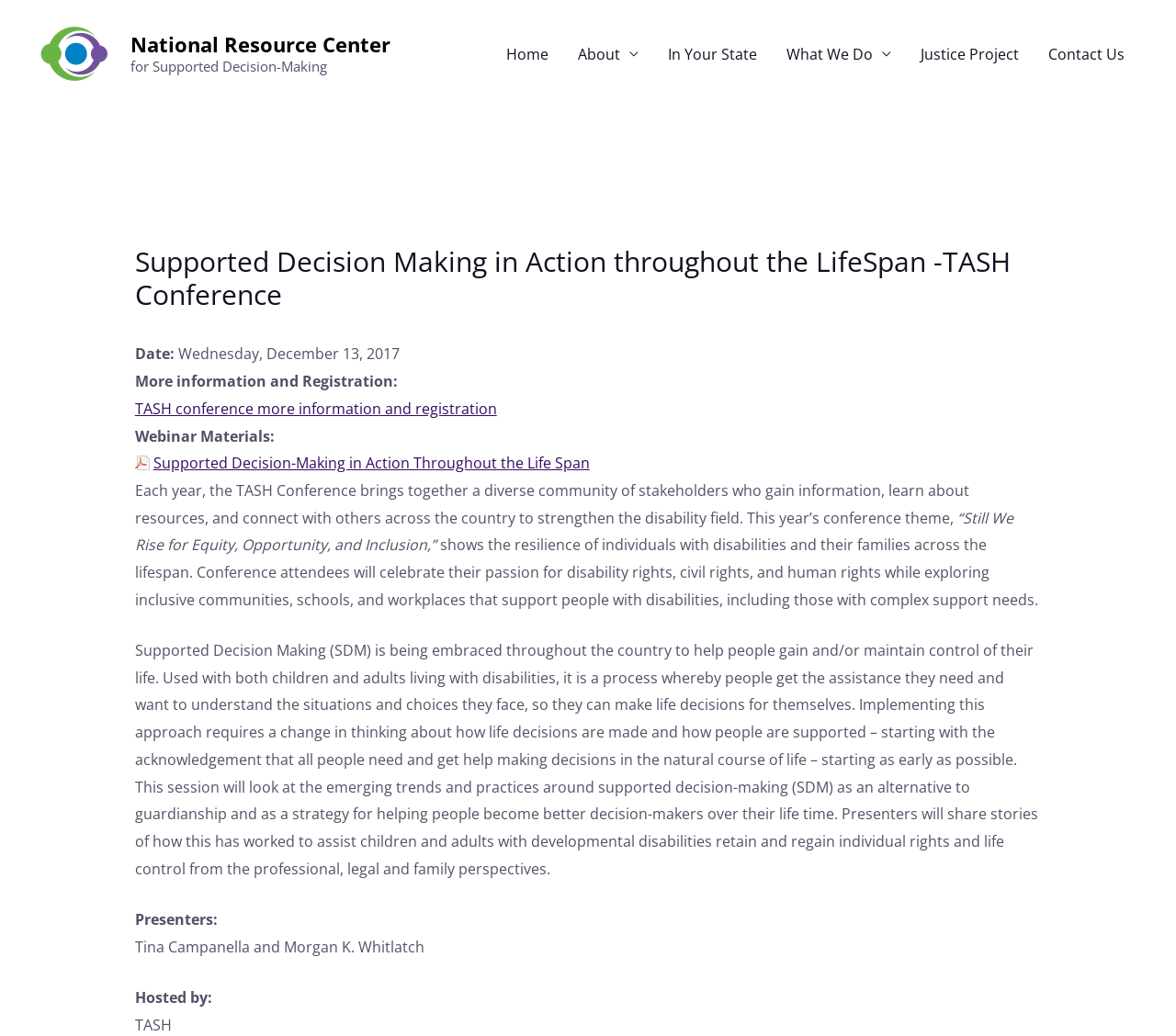Please reply to the following question with a single word or a short phrase:
What is the date of the TASH Conference?

Wednesday, December 13, 2017